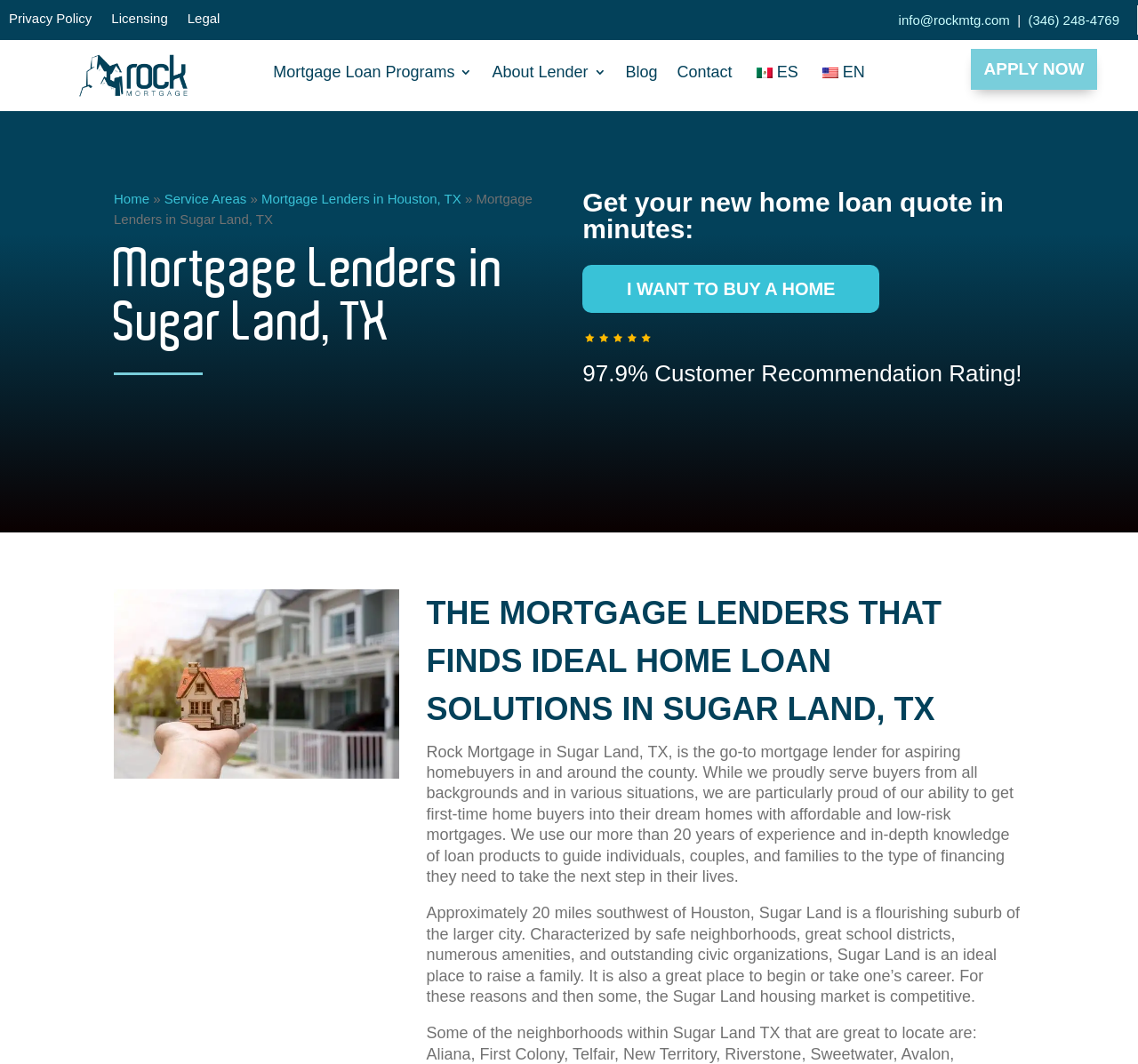Provide the bounding box coordinates of the HTML element this sentence describes: "Mortgage Lenders in Houston, TX". The bounding box coordinates consist of four float numbers between 0 and 1, i.e., [left, top, right, bottom].

[0.23, 0.18, 0.405, 0.194]